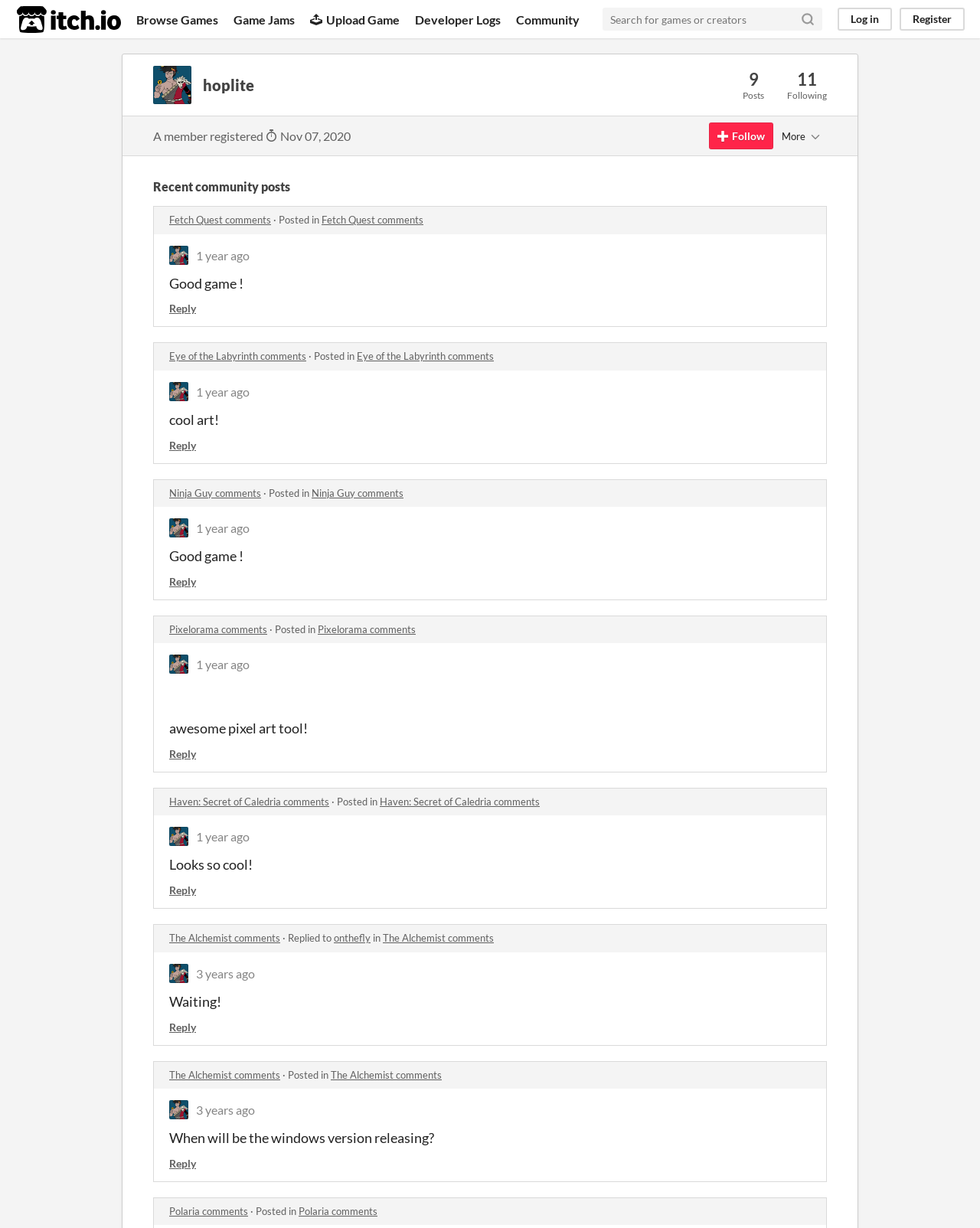Using the webpage screenshot and the element description NATURPARK VS. WINDFARM, determine the bounding box coordinates. Specify the coordinates in the format (top-left x, top-left y, bottom-right x, bottom-right y) with values ranging from 0 to 1.

None